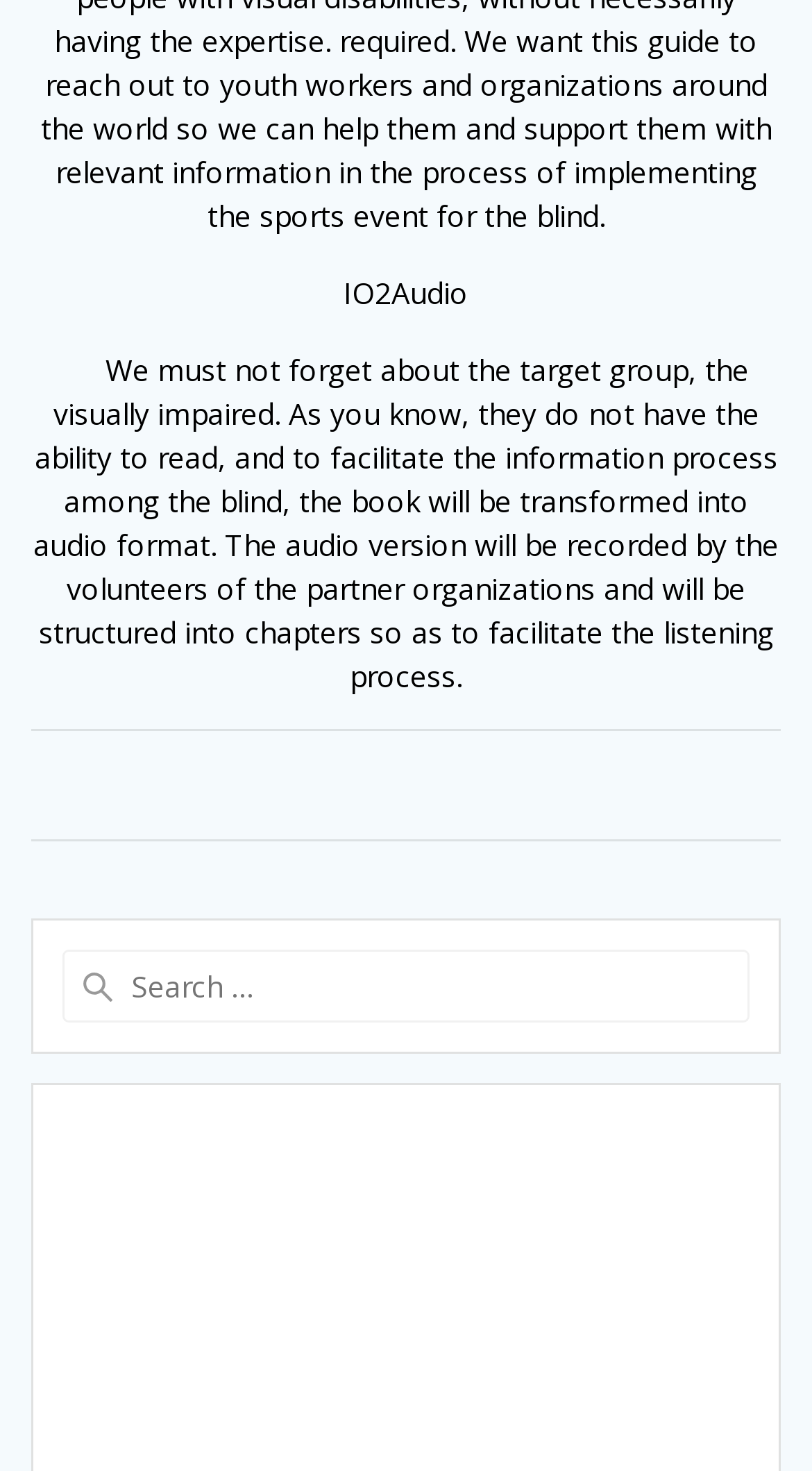What is the position of the search box?
Please provide an in-depth and detailed response to the question.

The search box is located at the top middle of the webpage, with its bounding box coordinates being [0.077, 0.645, 0.923, 0.695]. This indicates that it is positioned relatively high up on the webpage and spans a significant portion of the width.